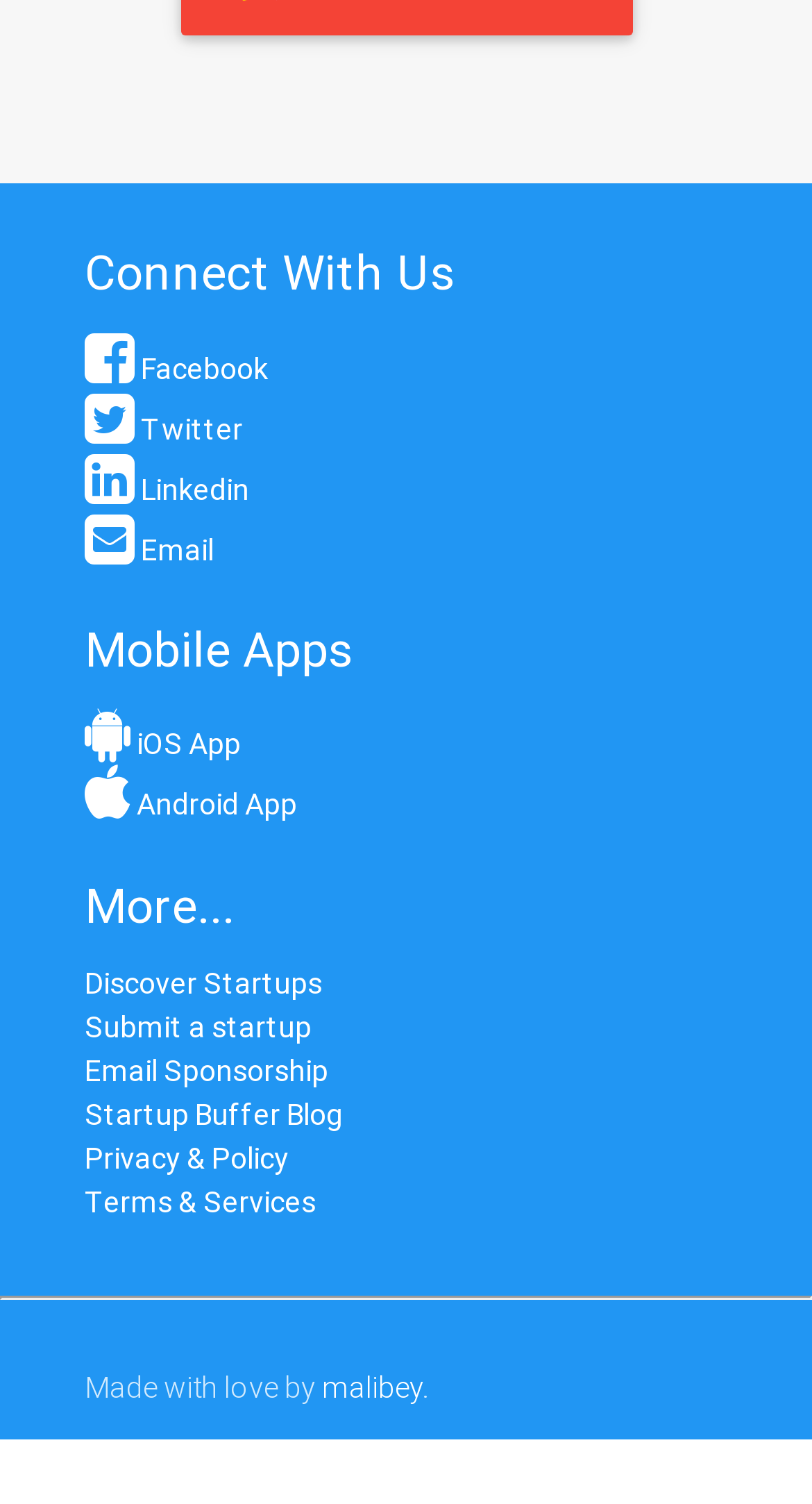Indicate the bounding box coordinates of the clickable region to achieve the following instruction: "Download the iOS App."

[0.104, 0.483, 0.296, 0.507]